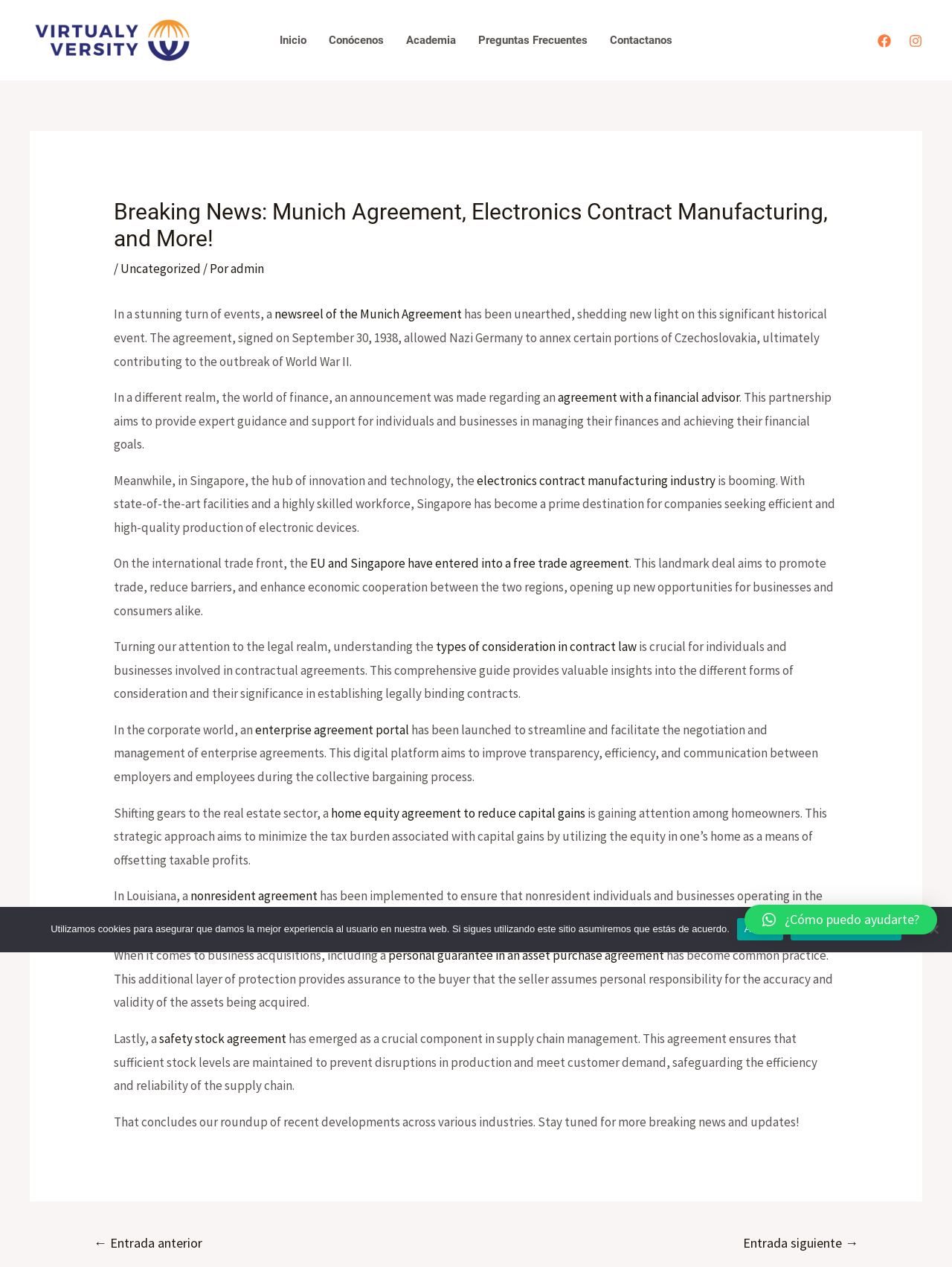Using the element description provided, determine the bounding box coordinates in the format (top-left x, top-left y, bottom-right x, bottom-right y). Ensure that all values are floating point numbers between 0 and 1. Element description: newsreel of the Munich Agreement

[0.289, 0.242, 0.485, 0.254]